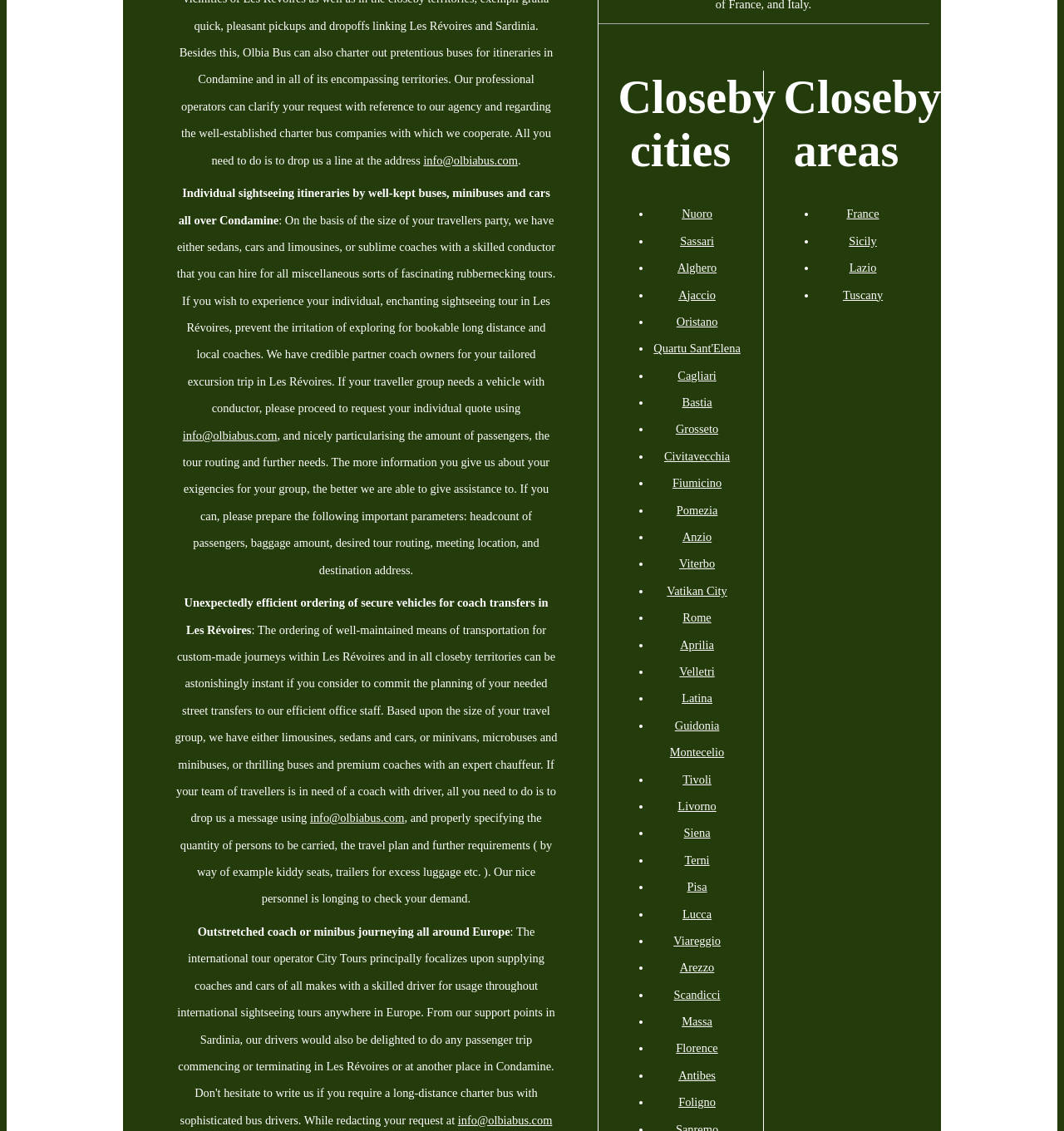Could you find the bounding box coordinates of the clickable area to complete this instruction: "Send an email to info@olbiabus.com"?

[0.398, 0.136, 0.487, 0.147]